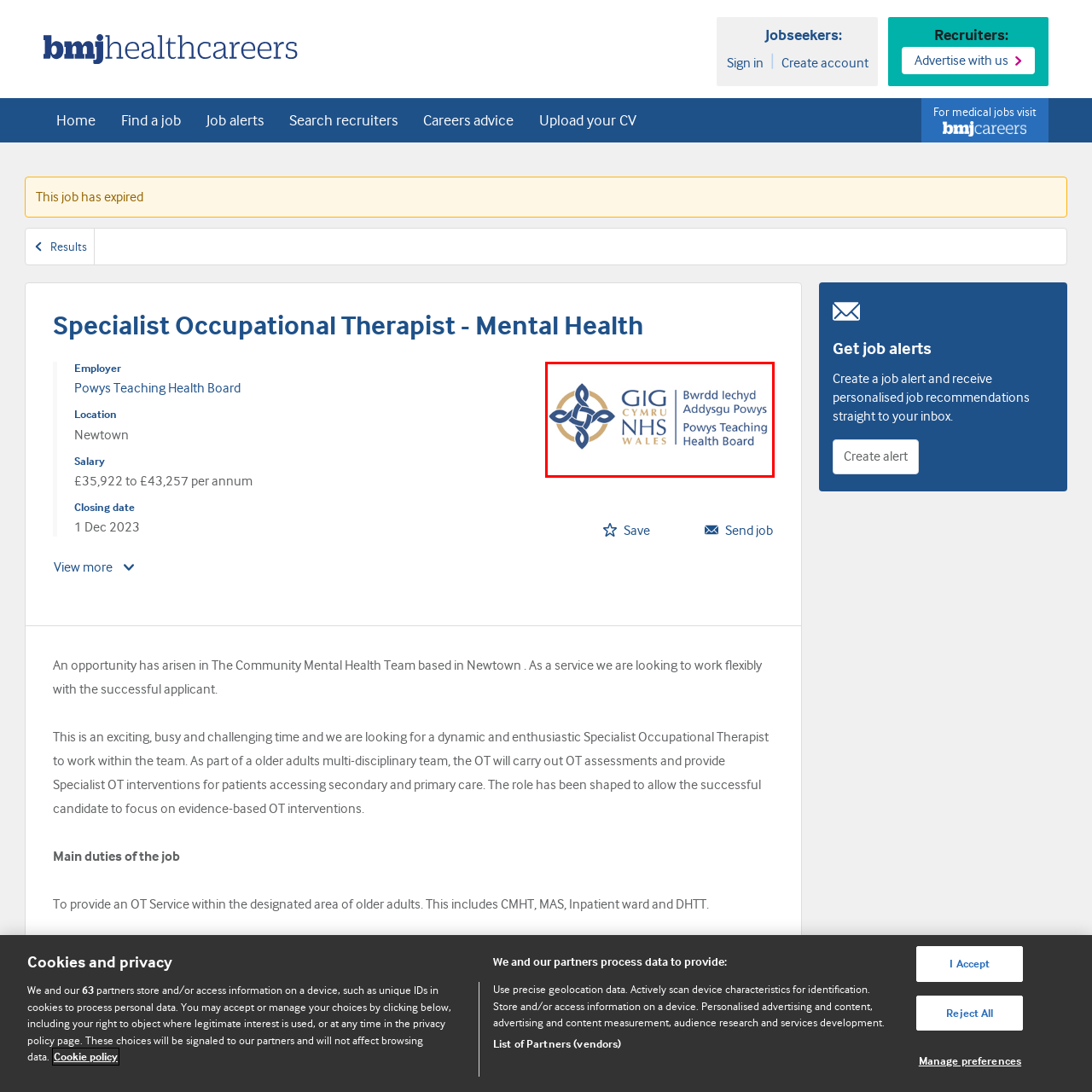Focus on the image outlined in red and offer a detailed answer to the question below, relying on the visual elements in the image:
What do the colors blue and gold represent in the logo?

According to the caption, the overall color scheme of the logo incorporates shades of blue and gold, which reflect professionalism and trust, key attributes of the health service.